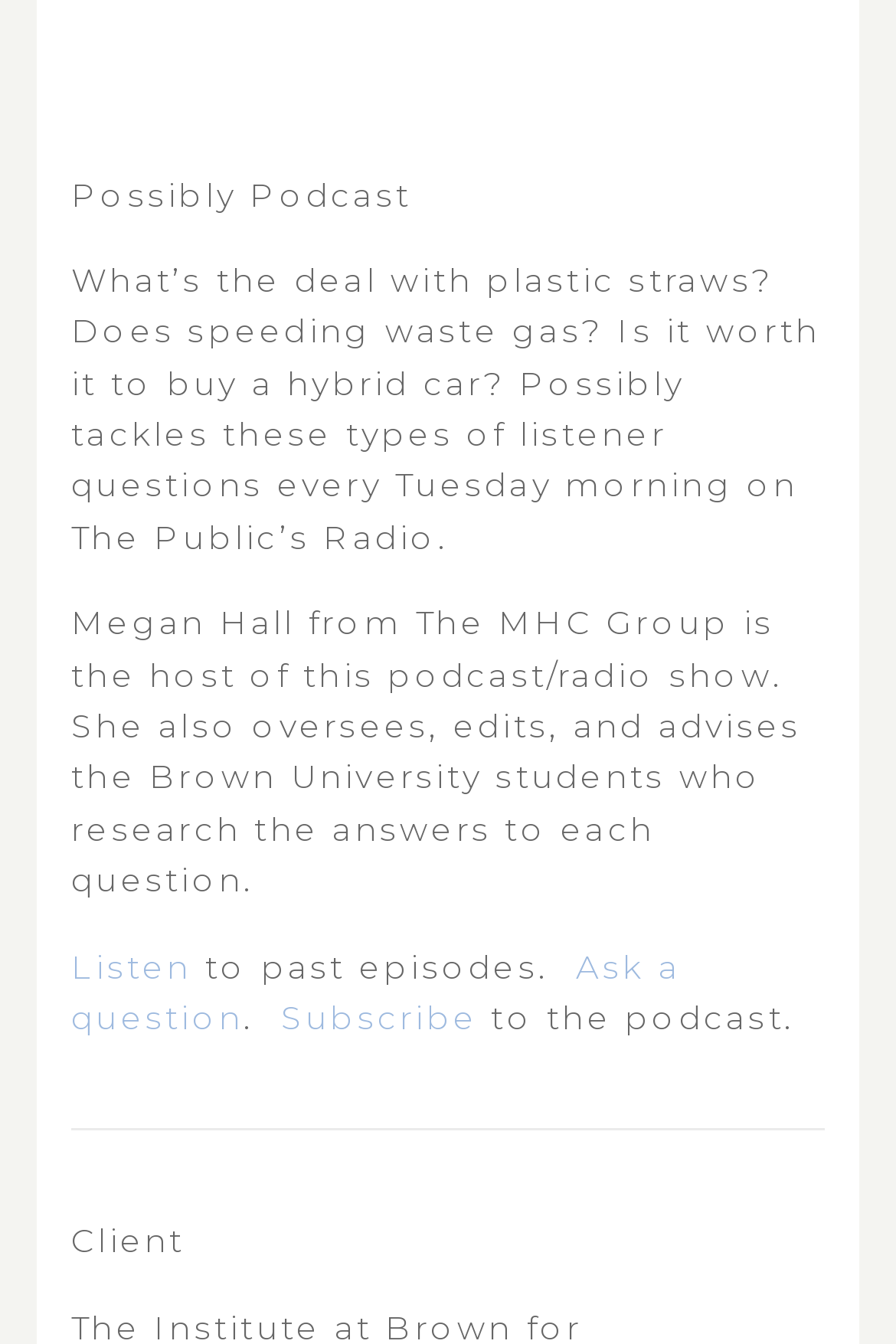Respond with a single word or phrase to the following question: What is the name of the podcast?

Possibly